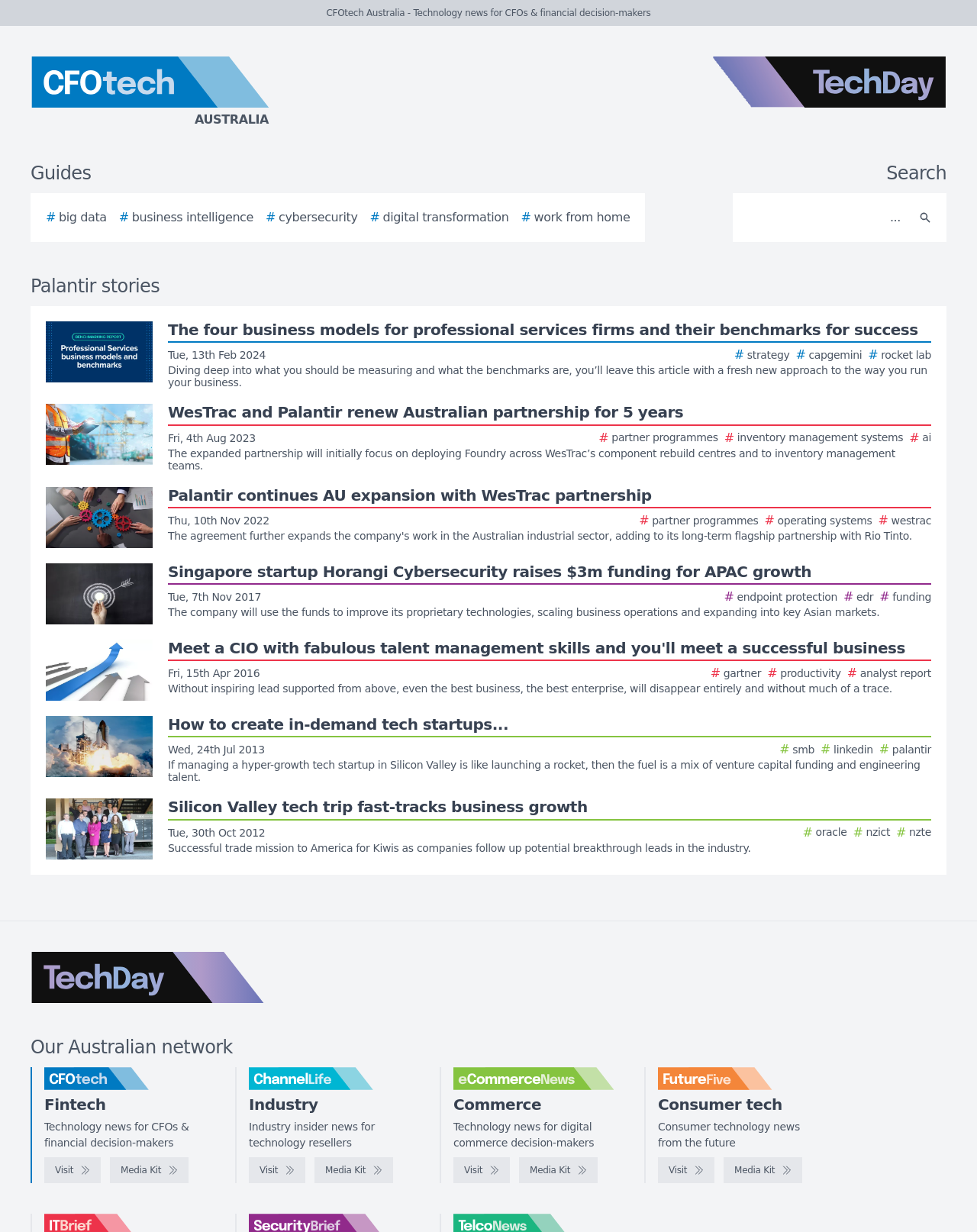Kindly determine the bounding box coordinates for the clickable area to achieve the given instruction: "Check the Consumer technology news from the future".

[0.673, 0.866, 0.838, 0.885]